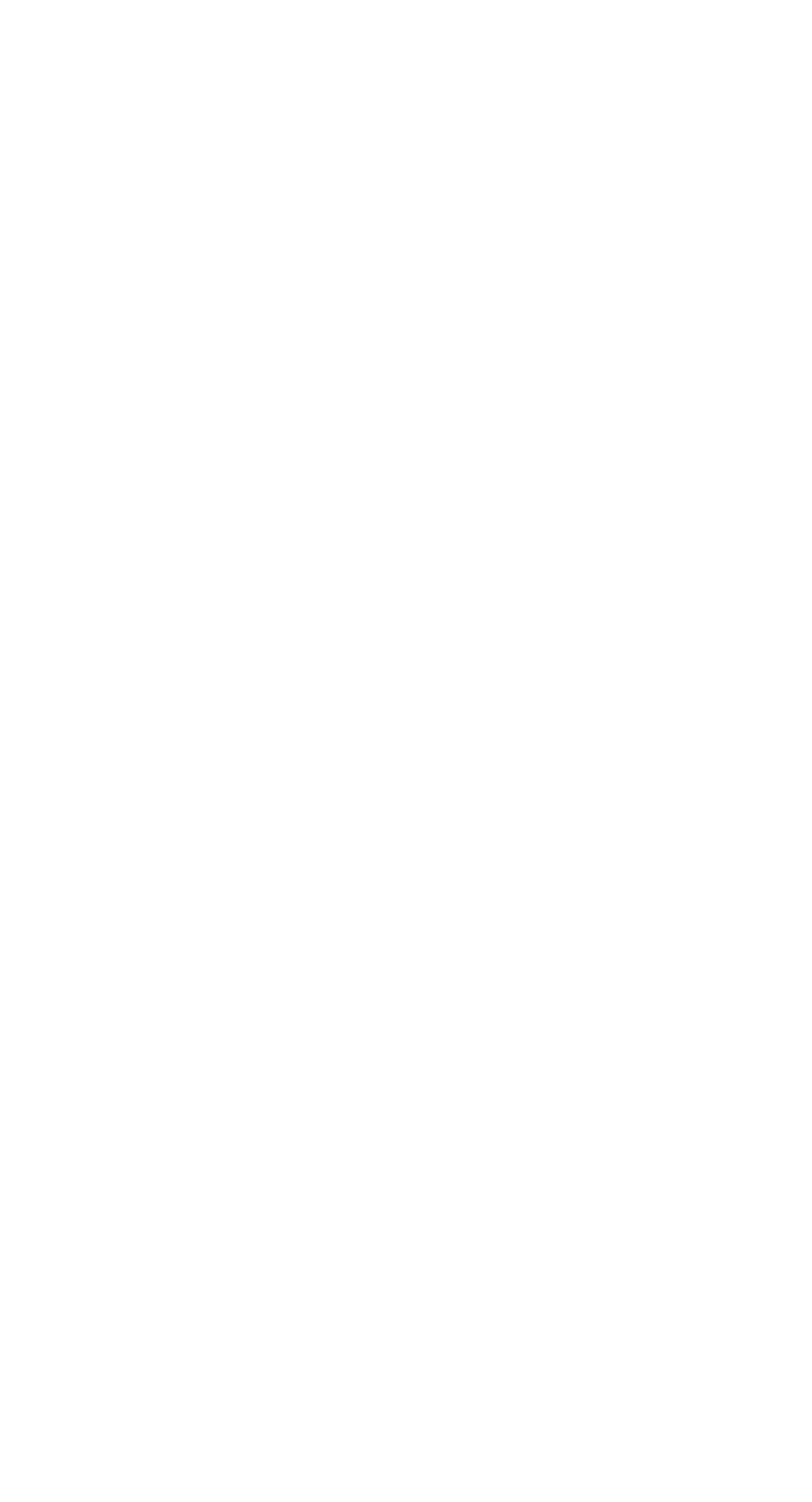Mark the bounding box of the element that matches the following description: "Media".

[0.038, 0.562, 0.133, 0.585]